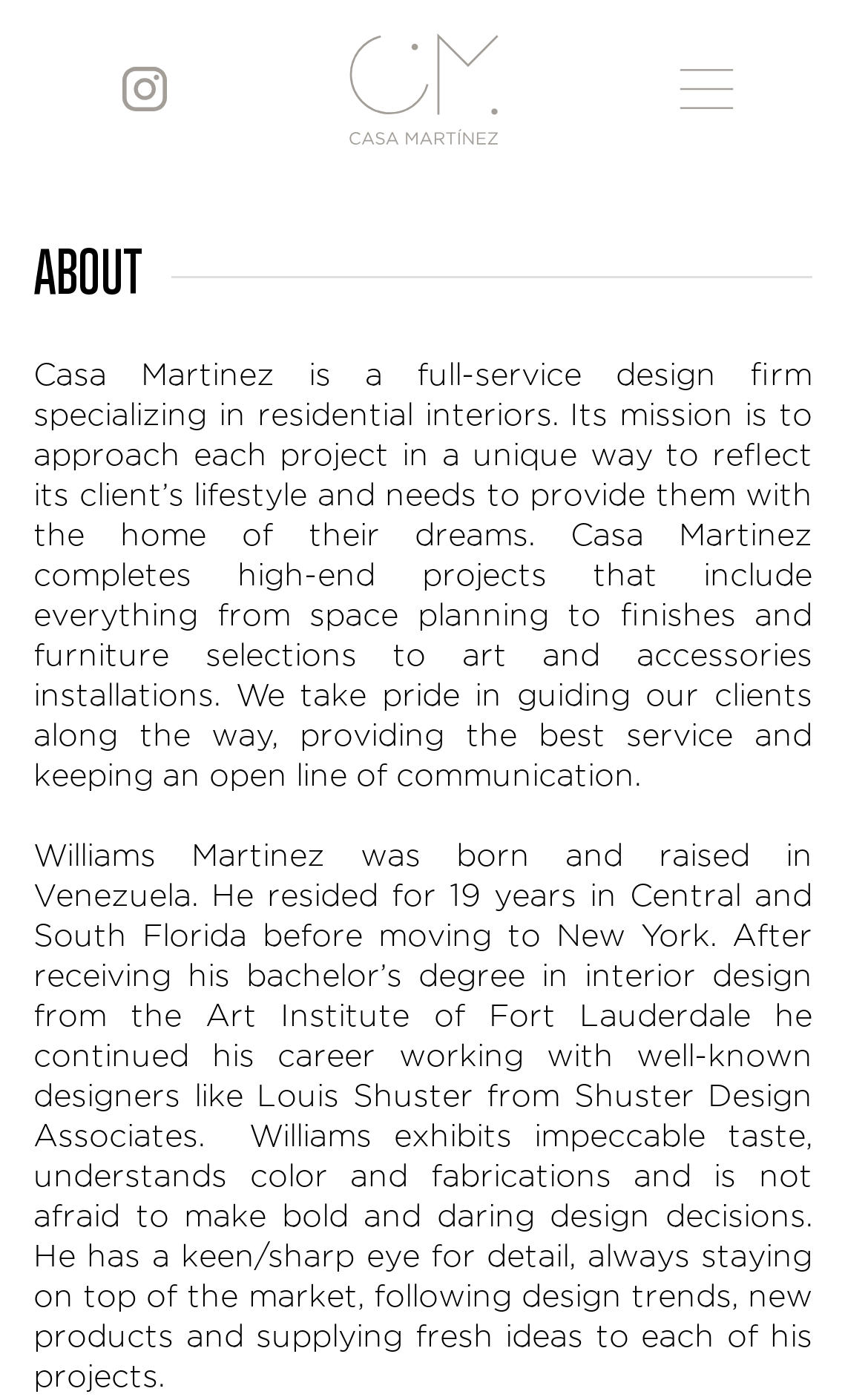Use one word or a short phrase to answer the question provided: 
What is the name of the founder of Casa Martinez?

Williams Martinez